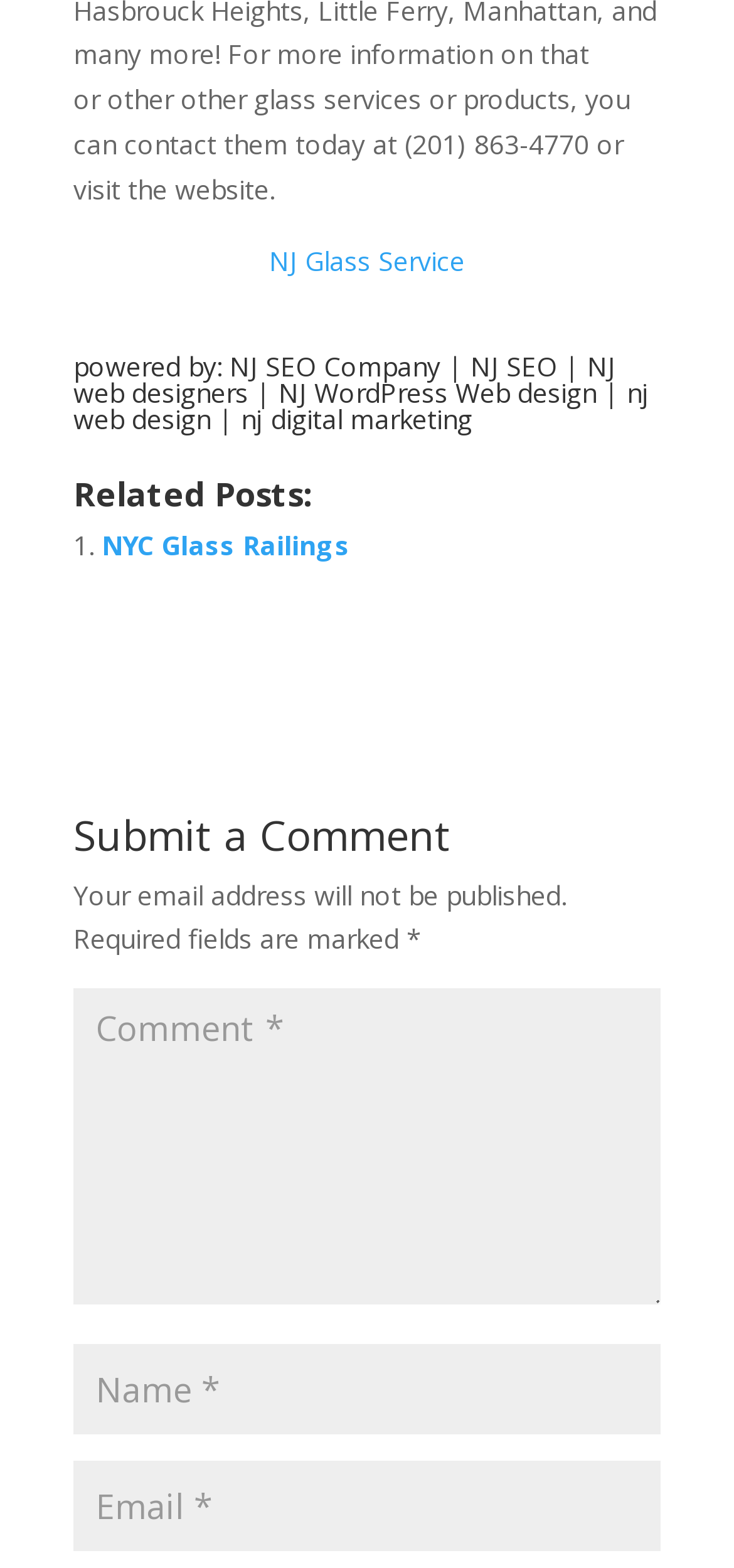Please identify the bounding box coordinates of the element that needs to be clicked to execute the following command: "enter your name". Provide the bounding box using four float numbers between 0 and 1, formatted as [left, top, right, bottom].

[0.1, 0.857, 0.9, 0.915]